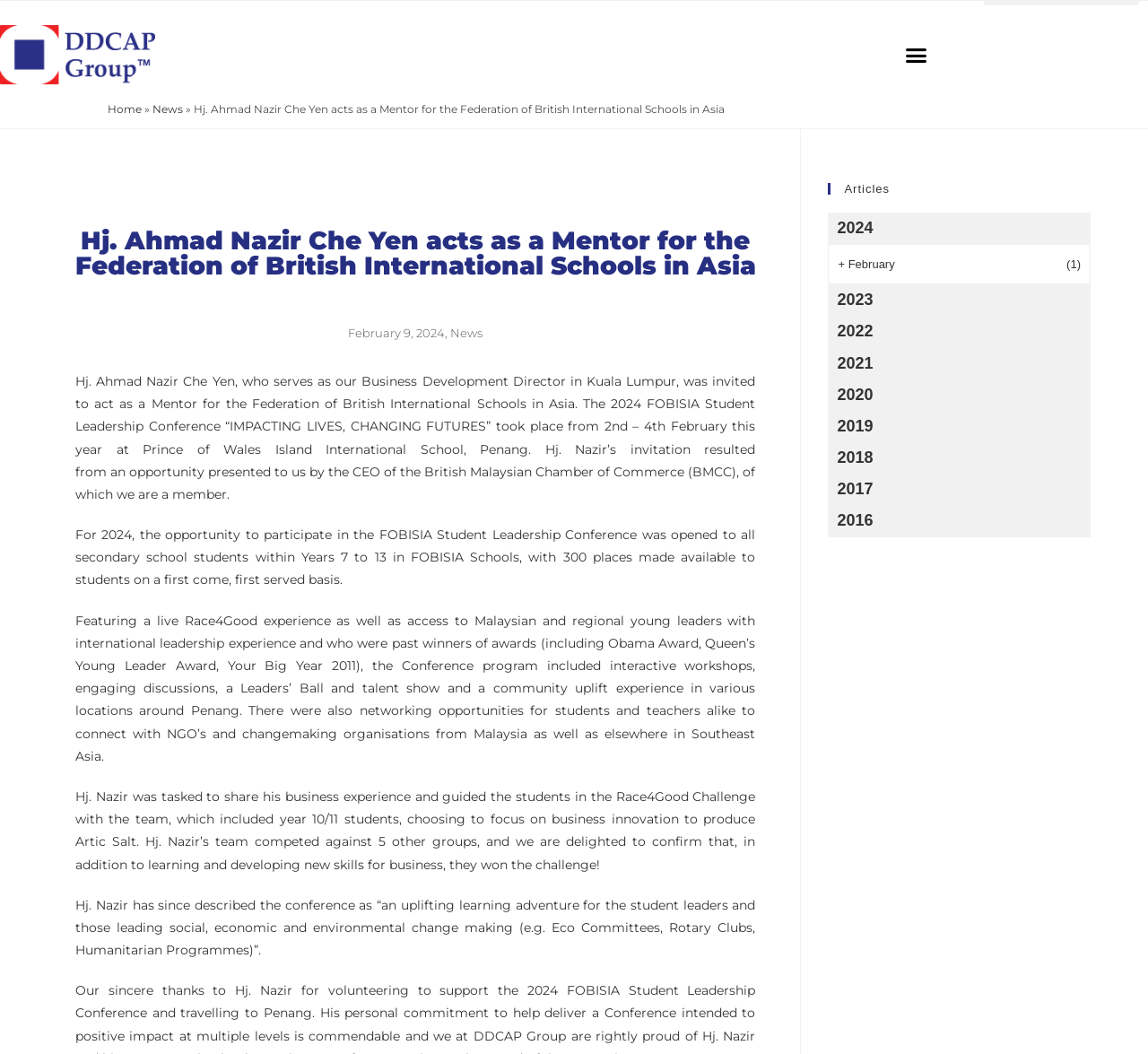What is the name of the school where the 2024 FOBISIA Student Leadership Conference took place?
Could you answer the question with a detailed and thorough explanation?

The webpage mentions that the 2024 FOBISIA Student Leadership Conference took place from 2nd – 4th February this year at Prince of Wales Island International School, Penang.